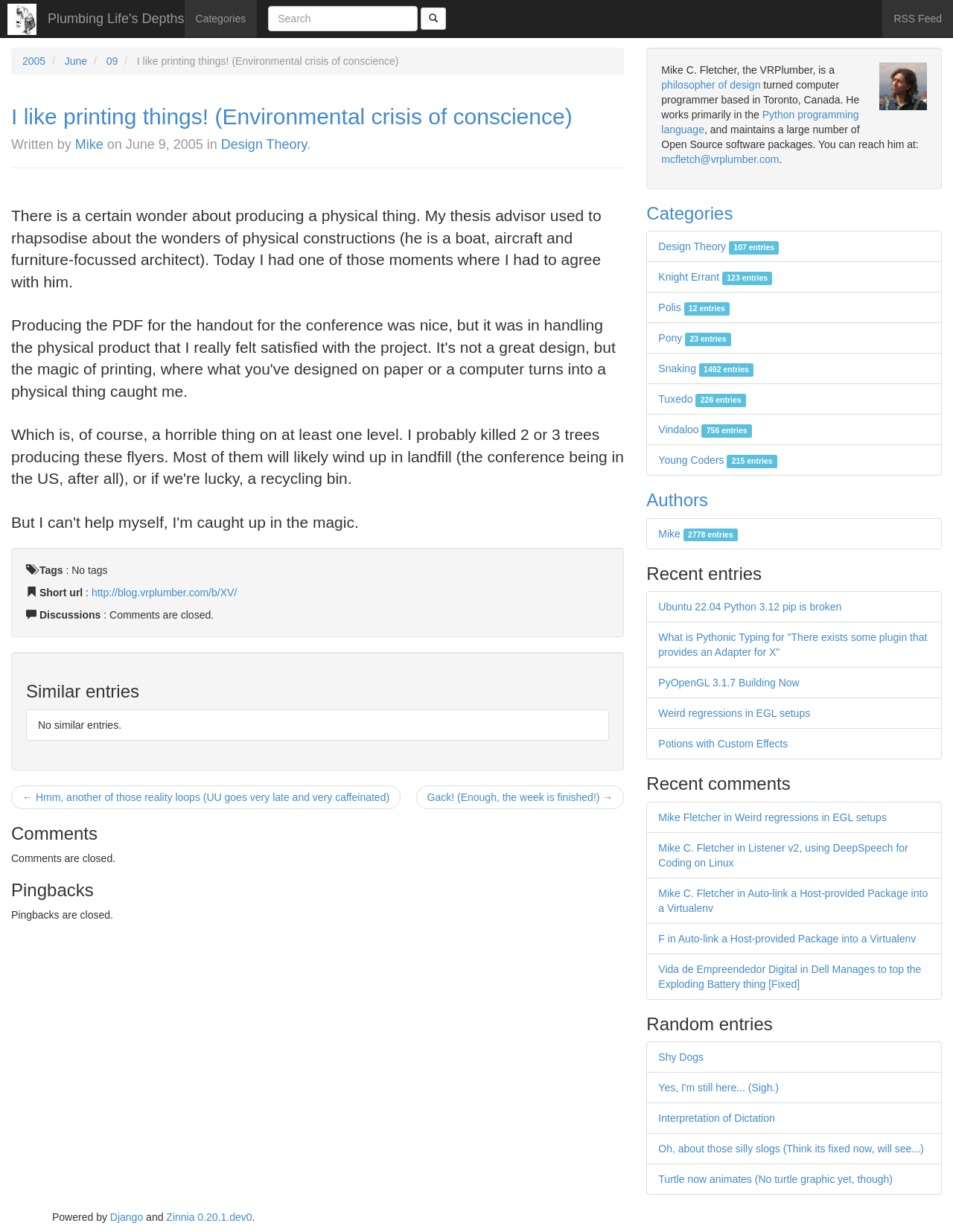Respond concisely with one word or phrase to the following query:
What is the language Mike works primarily with?

Python